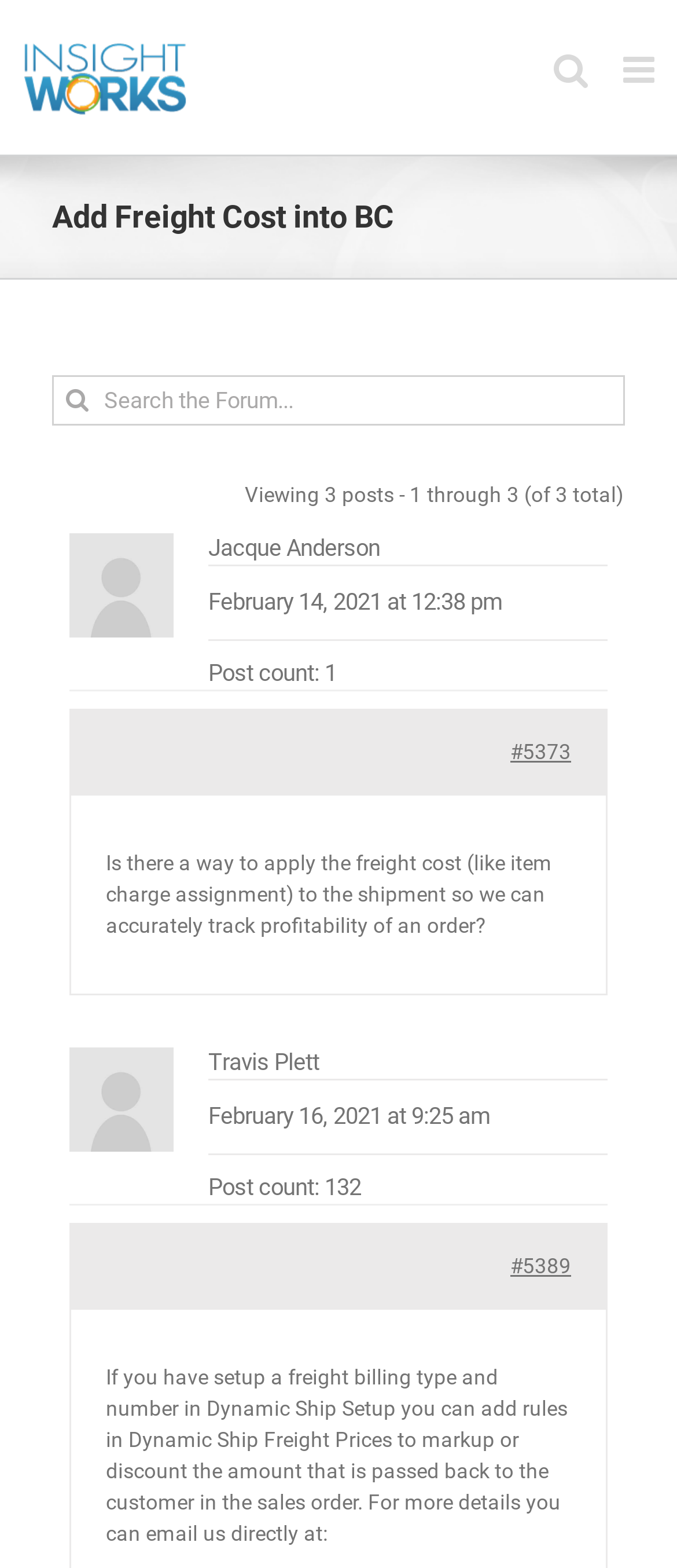Provide the bounding box coordinates of the HTML element this sentence describes: "alt="Insight Works Knowledge Base Logo"". The bounding box coordinates consist of four float numbers between 0 and 1, i.e., [left, top, right, bottom].

[0.026, 0.022, 0.282, 0.076]